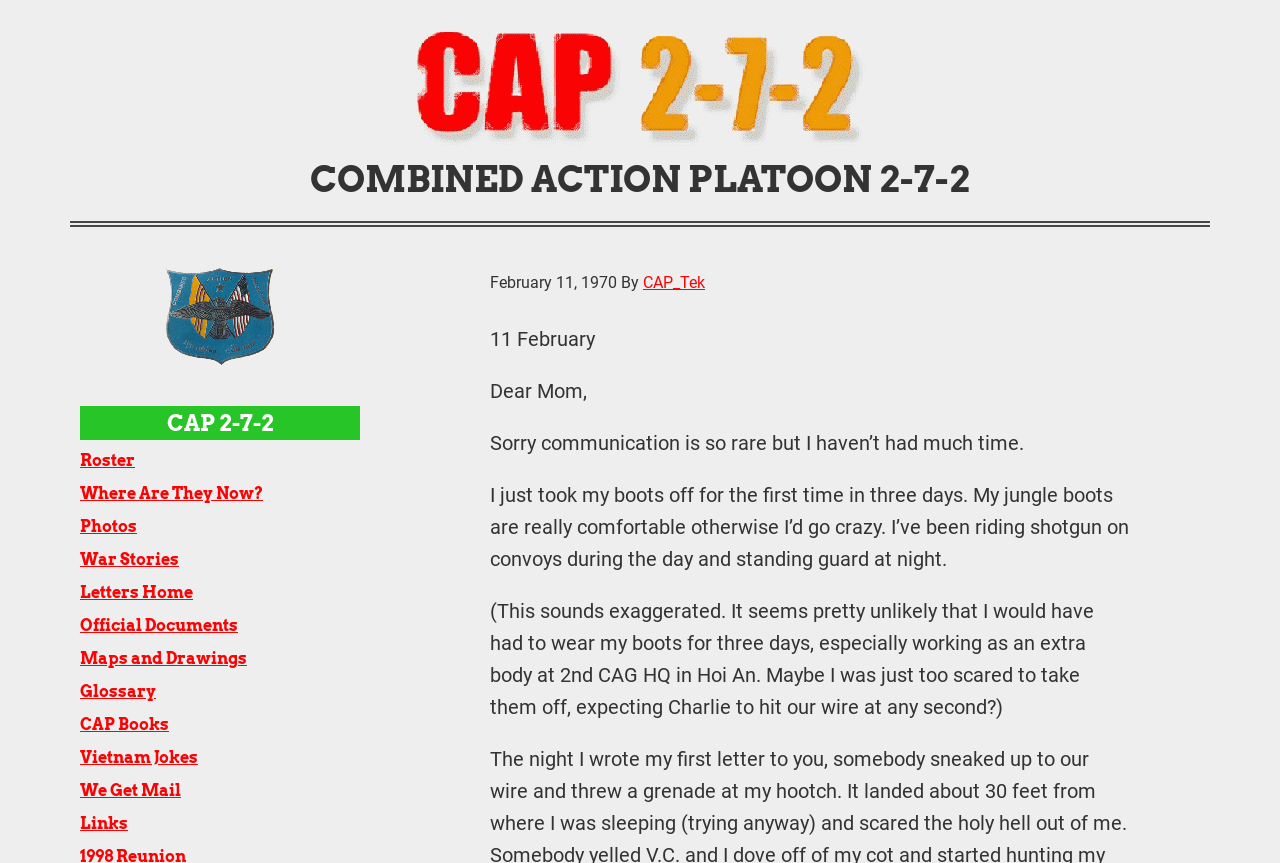Refer to the image and provide a thorough answer to this question:
What is the author of the letter doing during the day?

The author of the letter mentions that during the day, they are 'riding shotgun on convoys'. This is mentioned in the context of the author's daily activities, which also include standing guard at night.